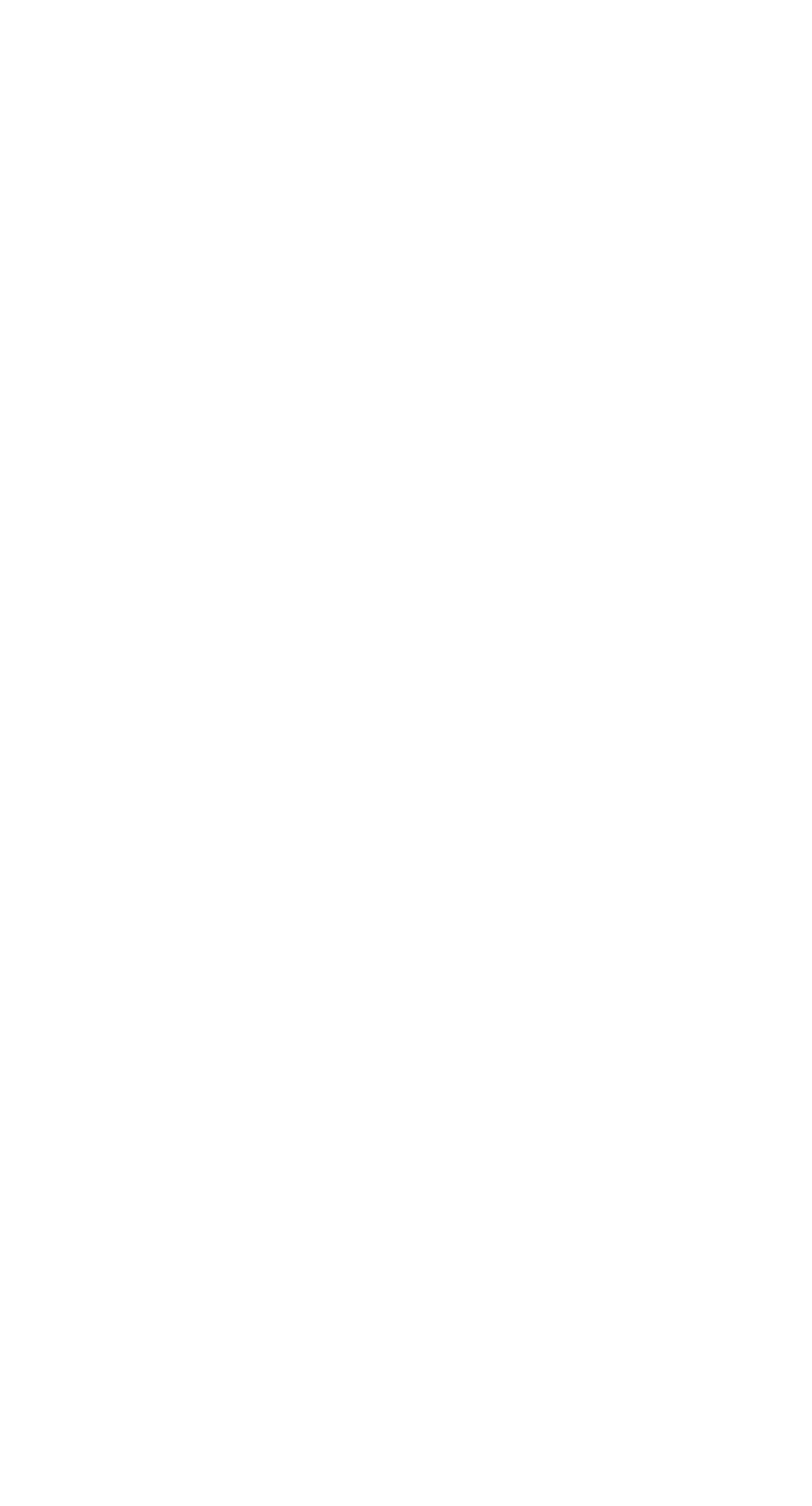Show the bounding box coordinates for the HTML element as described: "Event".

None